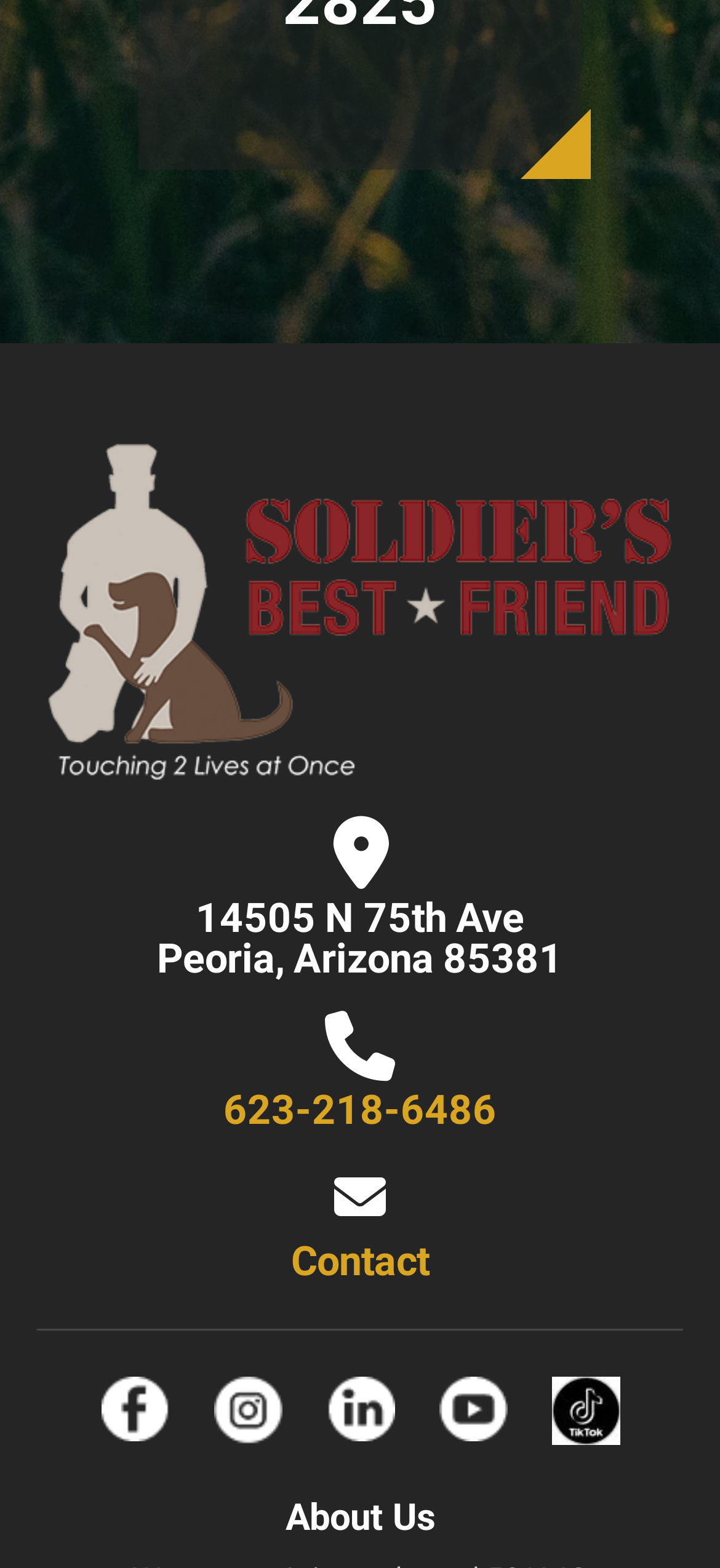Kindly determine the bounding box coordinates of the area that needs to be clicked to fulfill this instruction: "contact us".

[0.404, 0.789, 0.596, 0.82]